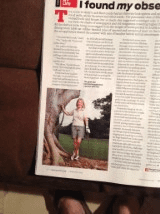Please answer the following question using a single word or phrase: What is the theme of the article?

Resilience and comfort